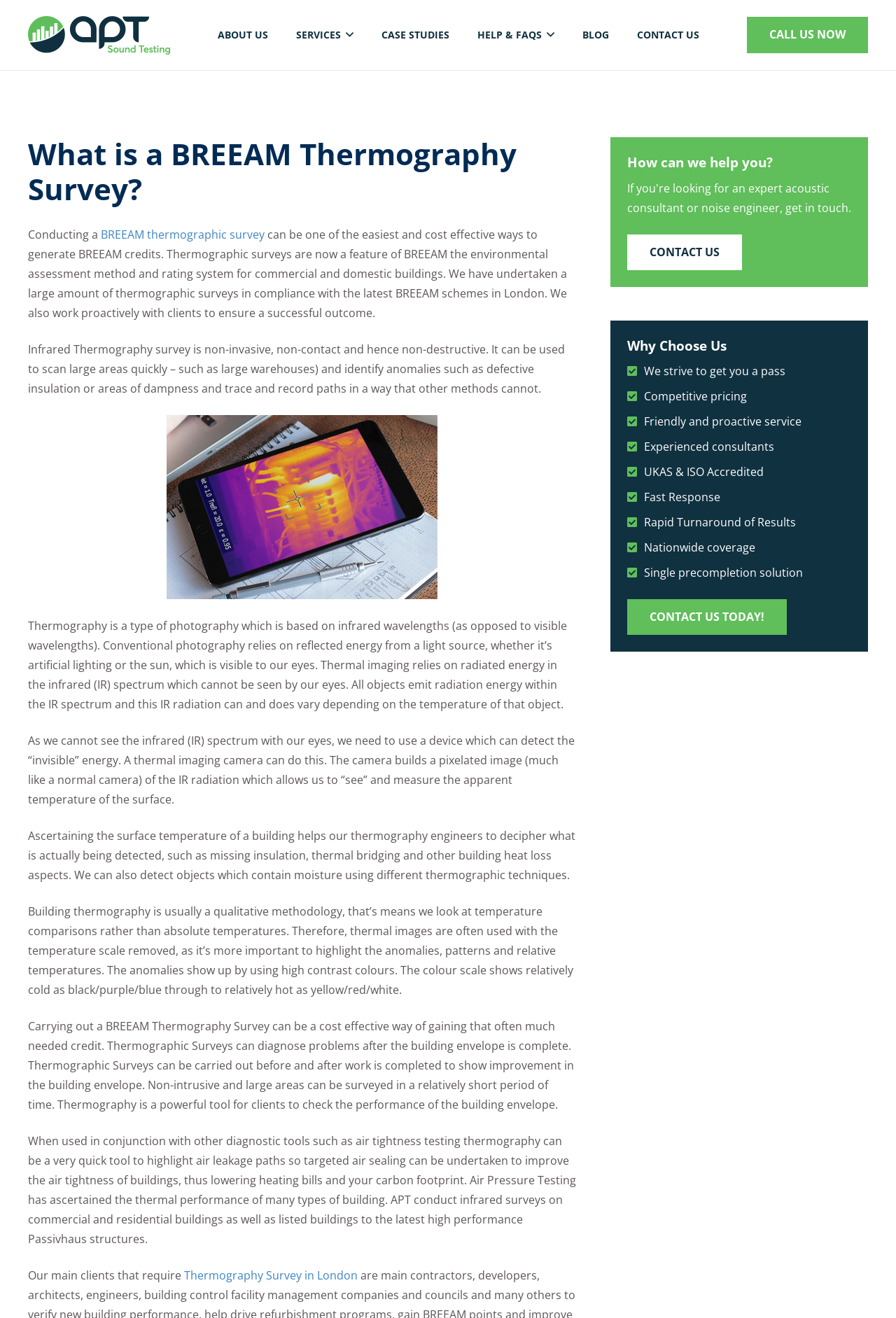Extract the bounding box coordinates of the UI element described by: "Thermography Survey in London". The coordinates should include four float numbers ranging from 0 to 1, e.g., [left, top, right, bottom].

[0.205, 0.962, 0.399, 0.973]